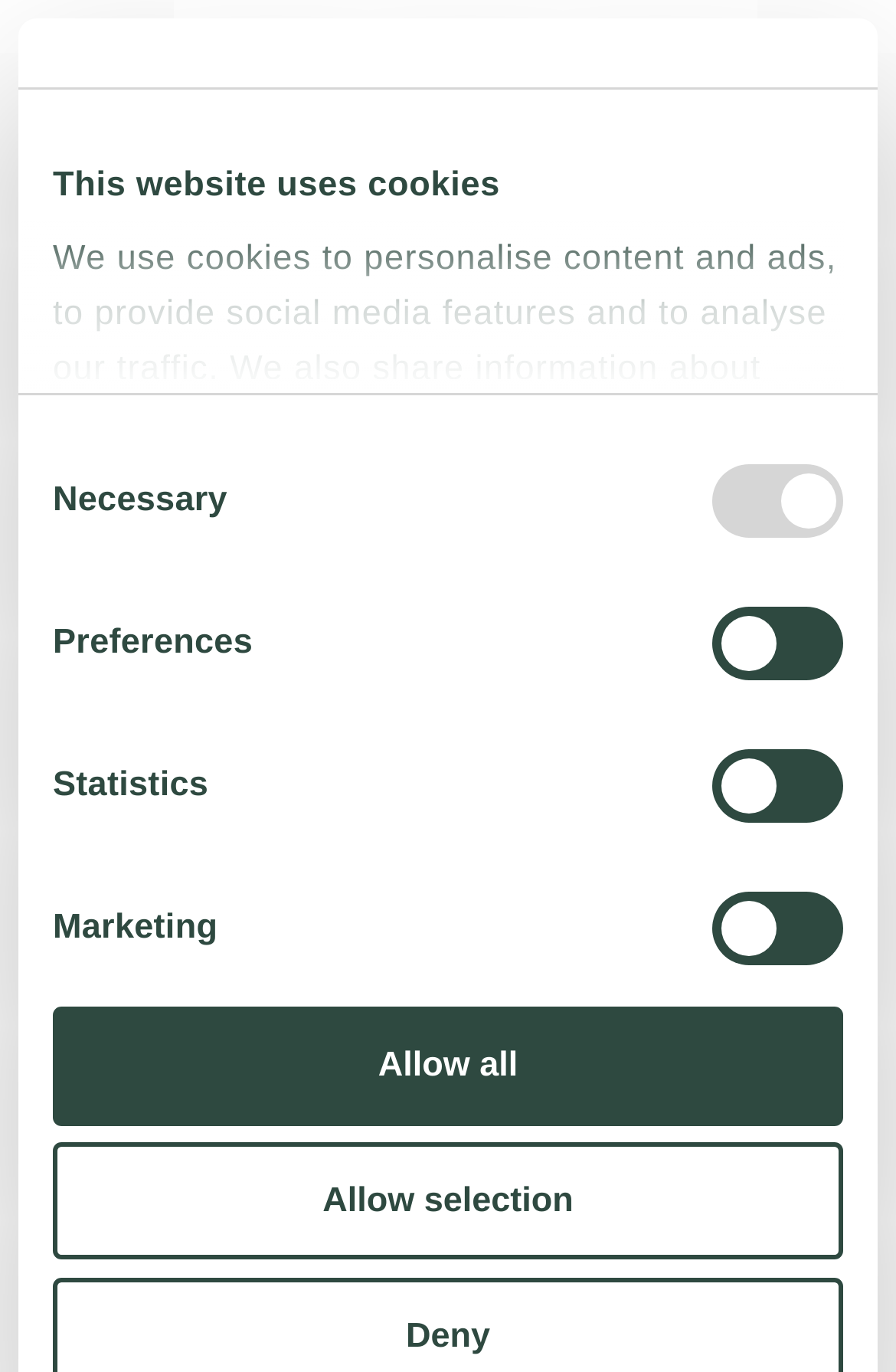Please provide a brief answer to the following inquiry using a single word or phrase:
What is the current status of the Castello di Postignano?

Currently closed